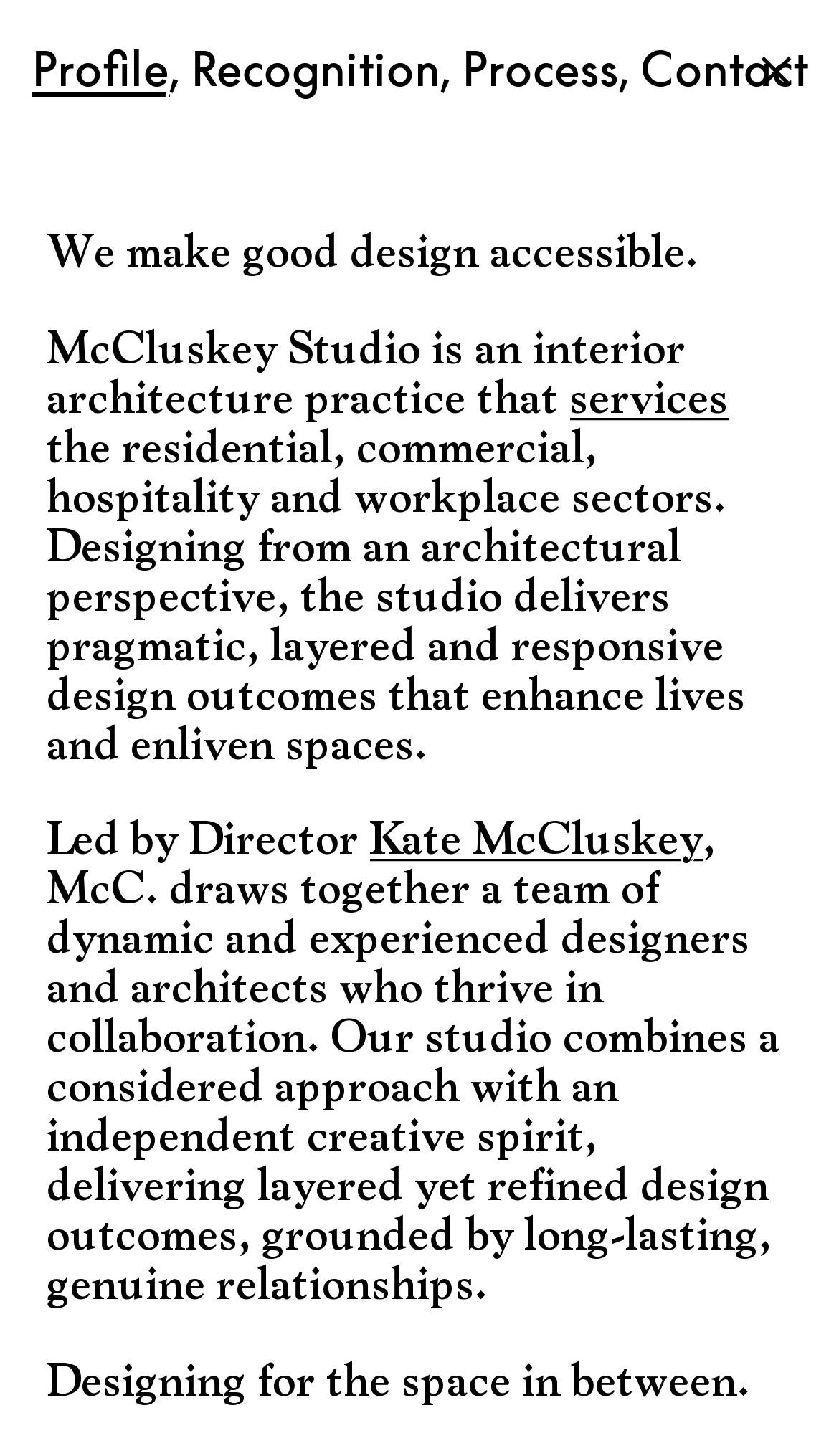Give a succinct answer to this question in a single word or phrase: 
How many links are there in the top navigation bar?

4